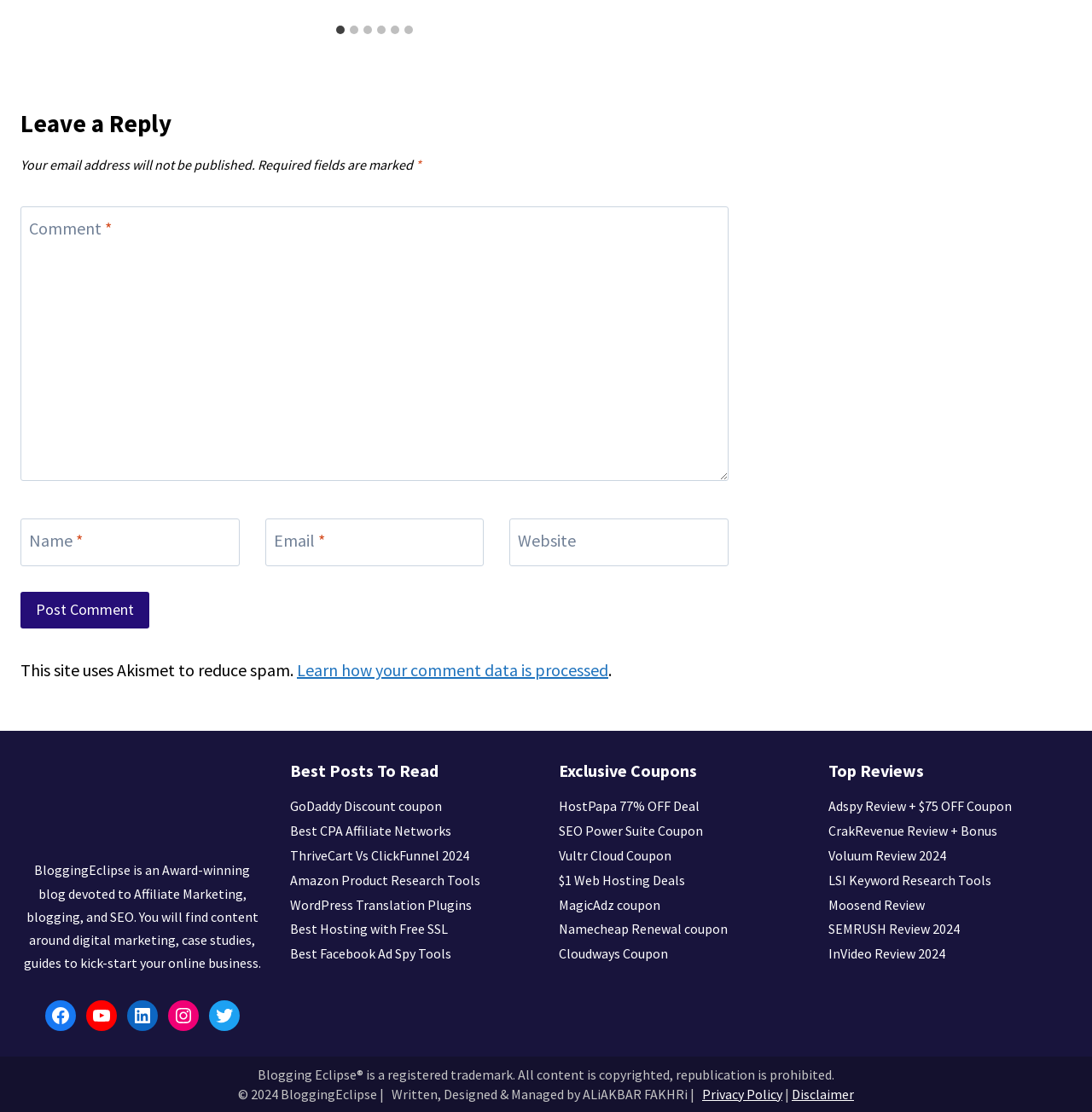Locate the bounding box coordinates of the element you need to click to accomplish the task described by this instruction: "Post a comment".

[0.019, 0.532, 0.137, 0.565]